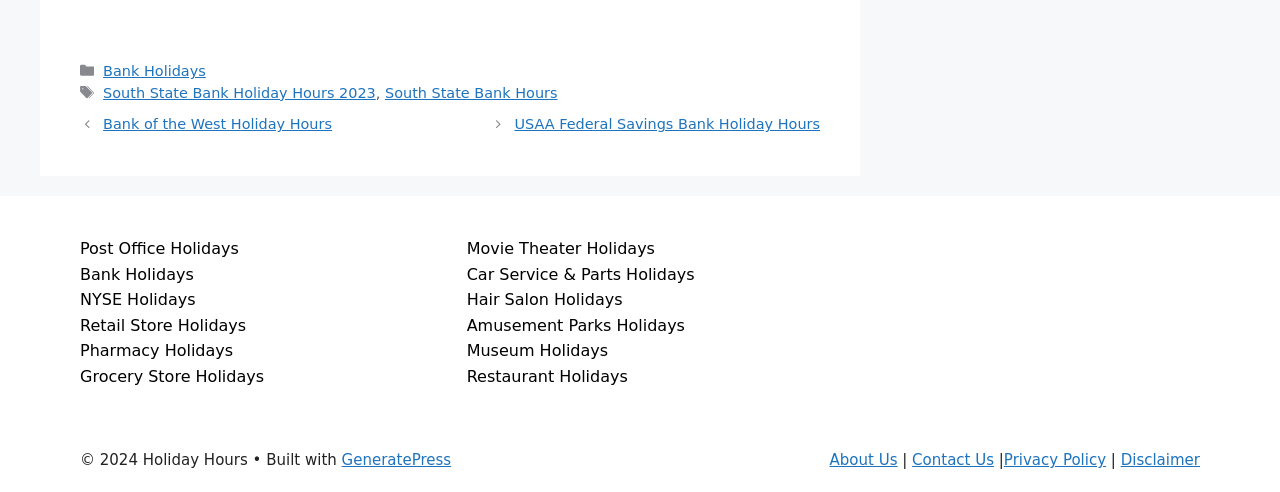Locate the bounding box coordinates of the element's region that should be clicked to carry out the following instruction: "Visit About Us page". The coordinates need to be four float numbers between 0 and 1, i.e., [left, top, right, bottom].

[0.648, 0.917, 0.701, 0.953]